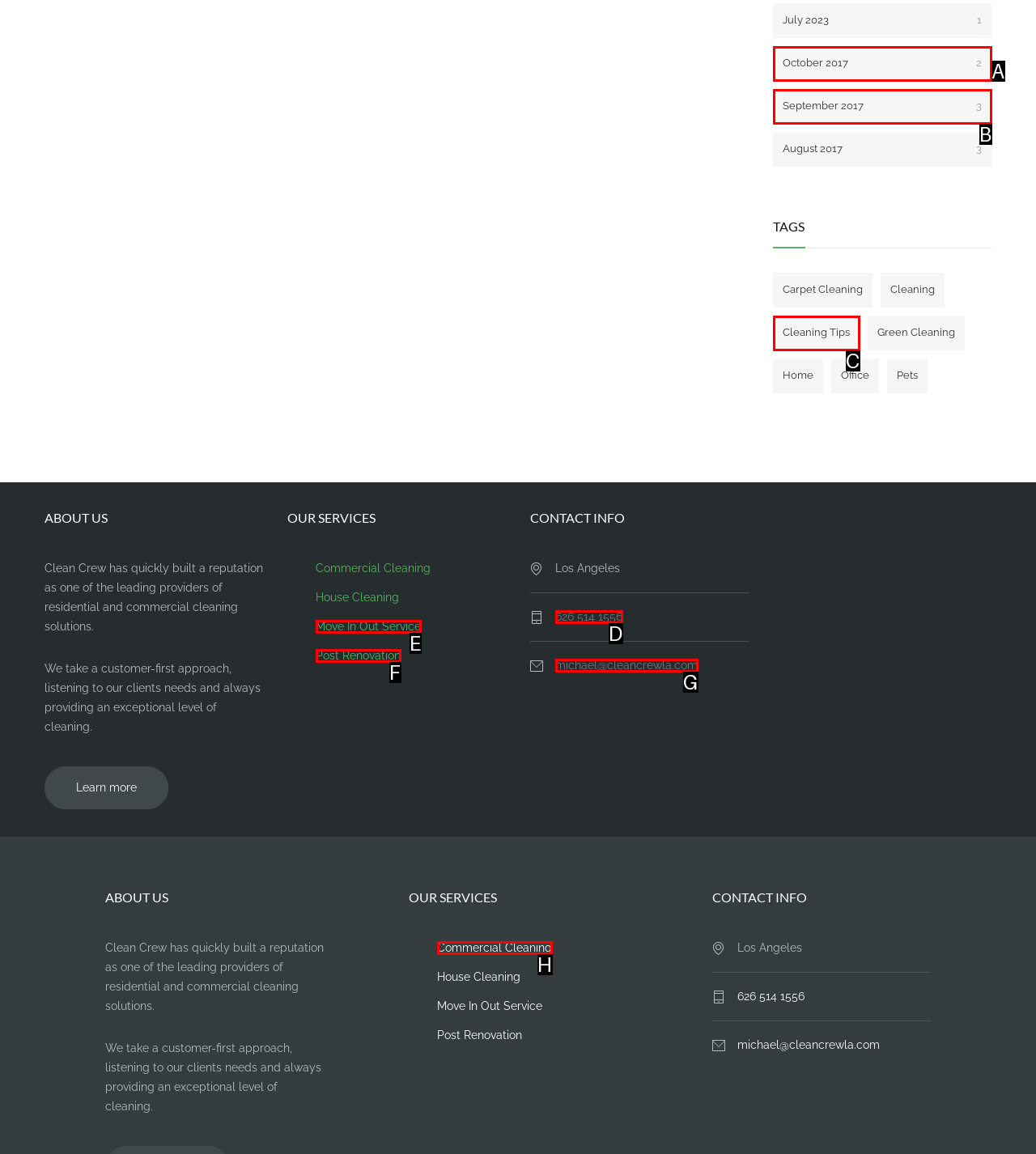Tell me which UI element to click to fulfill the given task: Contact Clean Crew via phone. Respond with the letter of the correct option directly.

D